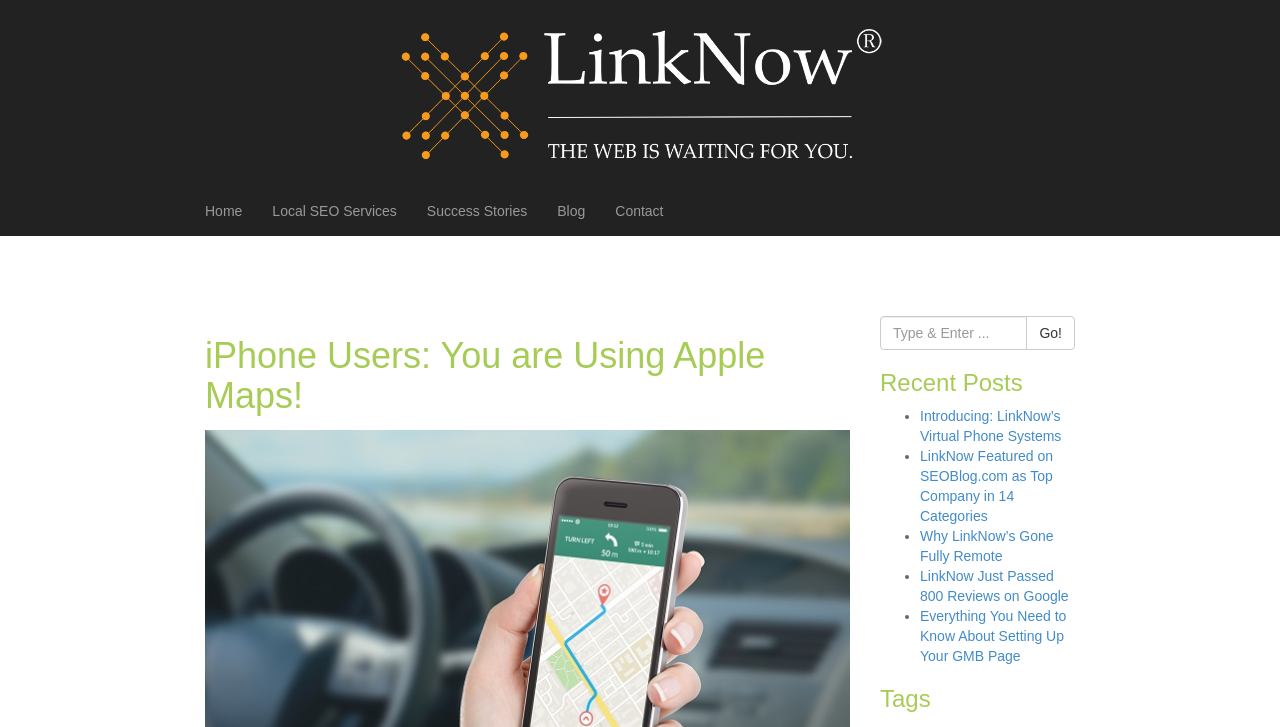Locate the bounding box coordinates of the area where you should click to accomplish the instruction: "Read the 'Introducing: LinkNow’s Virtual Phone Systems' post".

[0.719, 0.562, 0.829, 0.611]